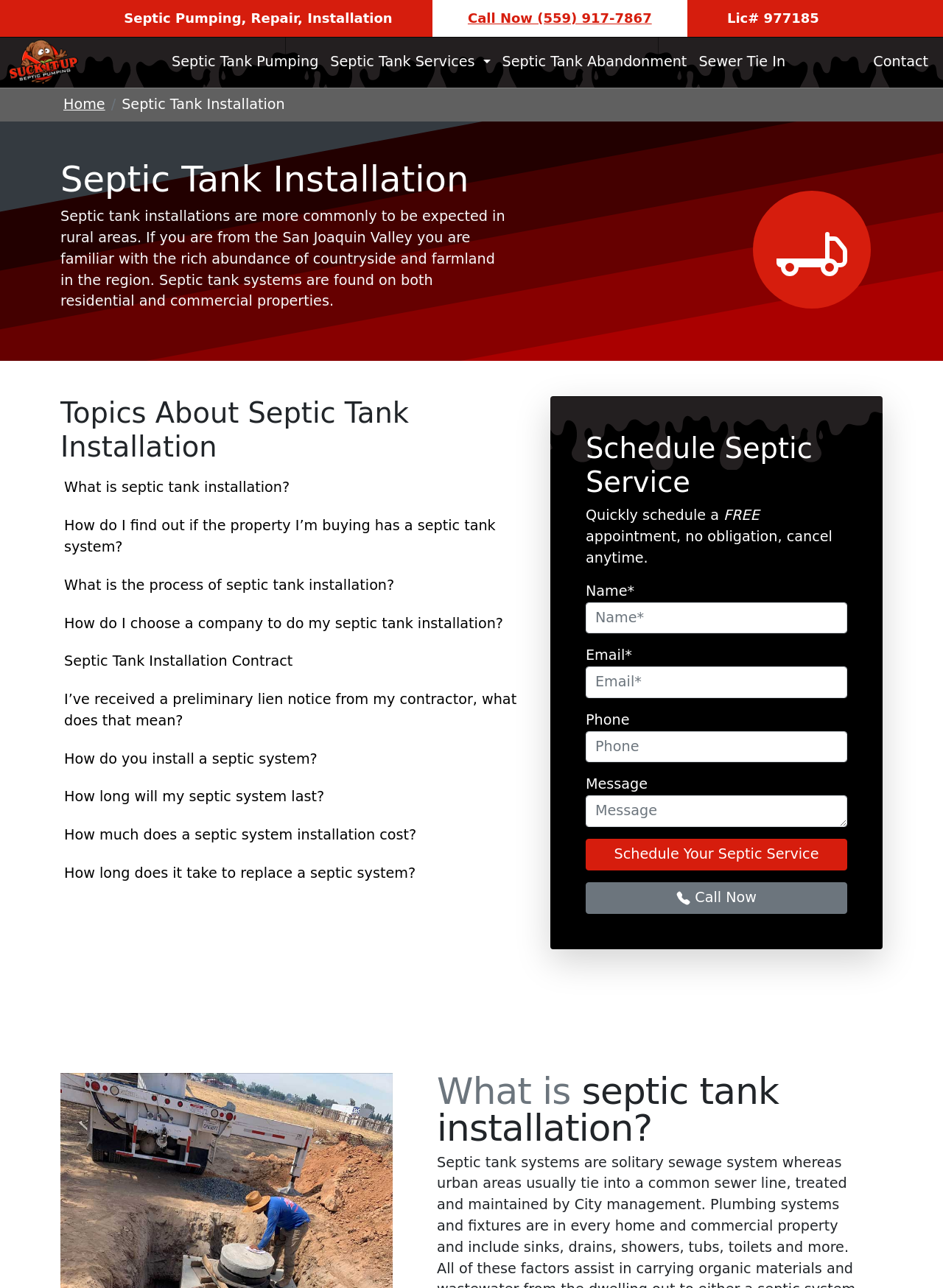Can you find the bounding box coordinates for the element to click on to achieve the instruction: "Click the 'Septic Tank Services' button"?

[0.344, 0.034, 0.526, 0.063]